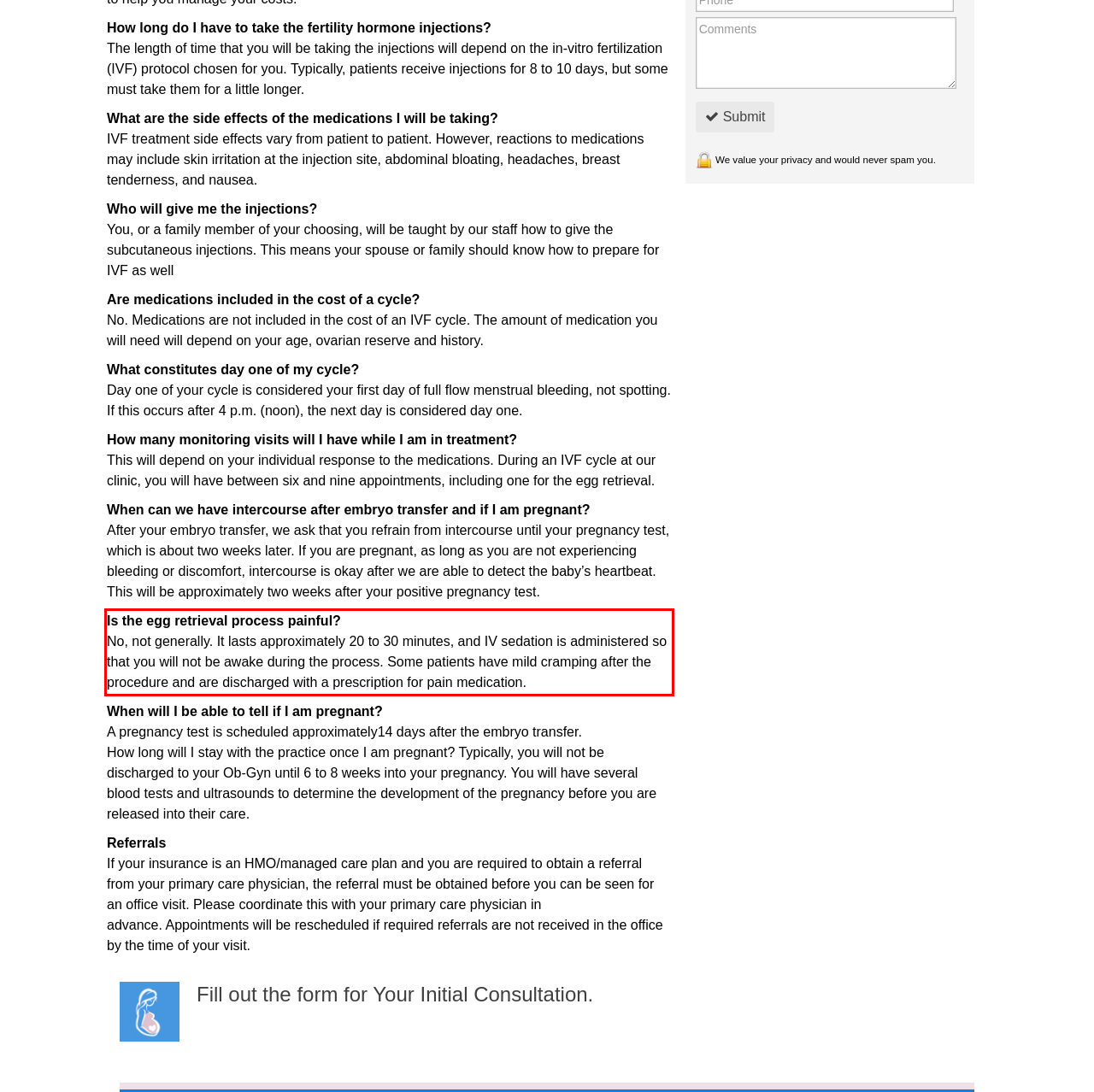You are given a screenshot with a red rectangle. Identify and extract the text within this red bounding box using OCR.

Is the egg retrieval process painful? No, not generally. It lasts approximately 20 to 30 minutes, and IV sedation is administered so that you will not be awake during the process. Some patients have mild cramping after the procedure and are discharged with a prescription for pain medication.